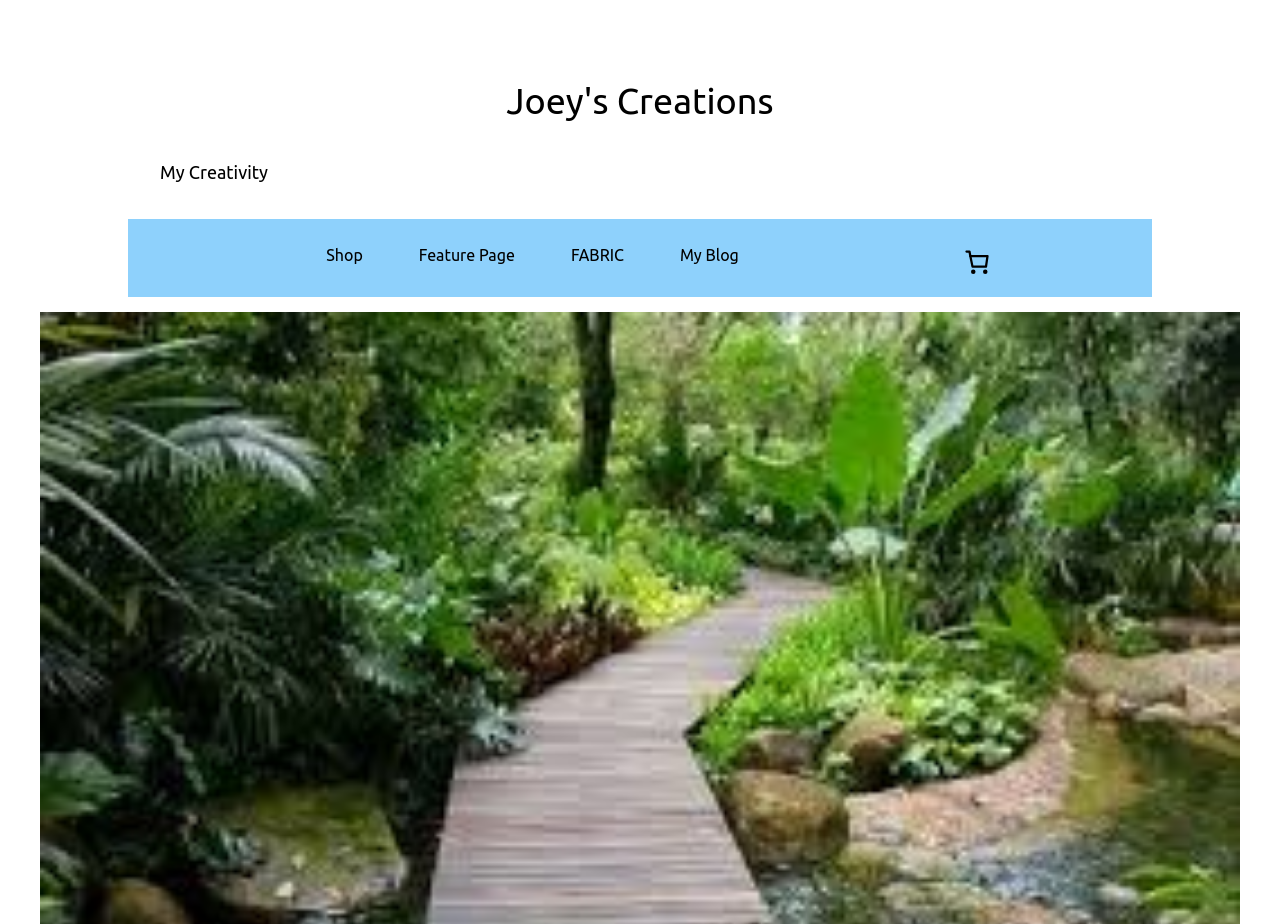How many items are in the cart?
Please answer the question with as much detail as possible using the screenshot.

The button at the top right of the page displays the text '0 items in cart, total price of $0.00', indicating that there are no items in the cart.